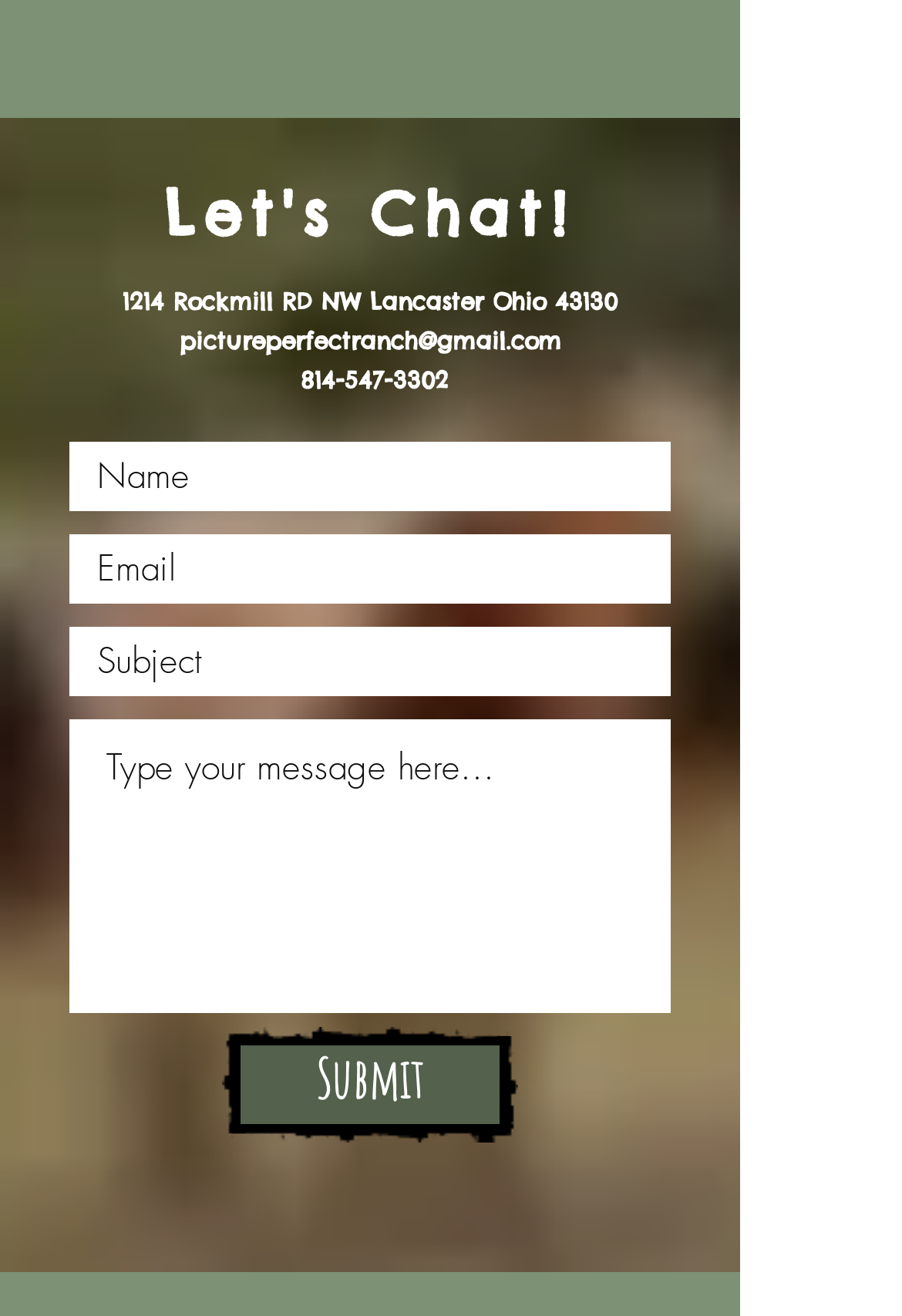Provide a one-word or brief phrase answer to the question:
How many text boxes are there in the contact form?

4